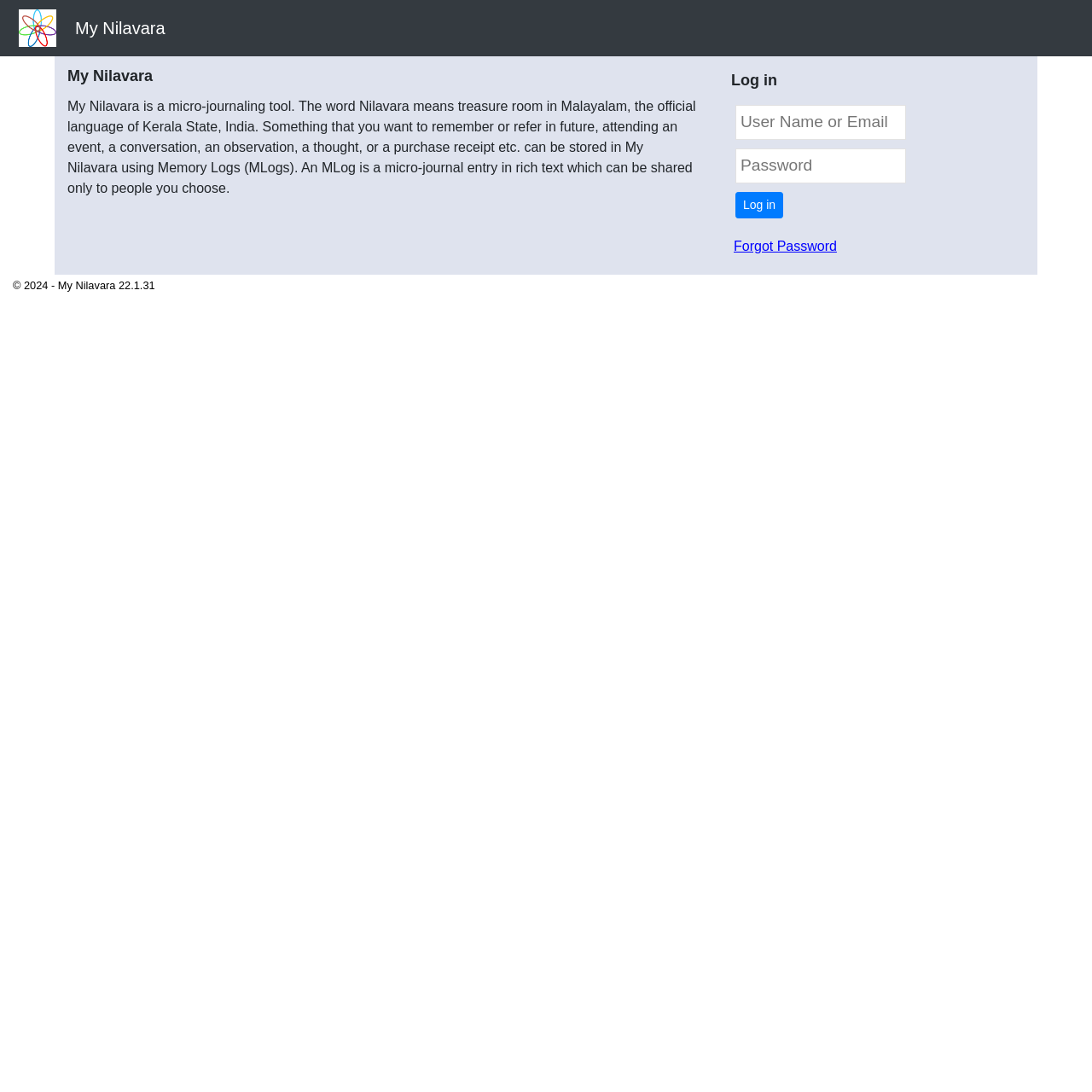Refer to the element description parent_node: Log in name="Password" placeholder="Password" and identify the corresponding bounding box in the screenshot. Format the coordinates as (top-left x, top-left y, bottom-right x, bottom-right y) with values in the range of 0 to 1.

[0.673, 0.136, 0.83, 0.168]